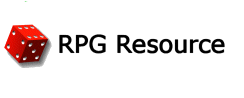Examine the screenshot and answer the question in as much detail as possible: What is the purpose of the visual?

The visual serves as an engaging link to the homepage of the RPG Resource website, making it easily identifiable for fans and players seeking valuable content related to role-playing games.